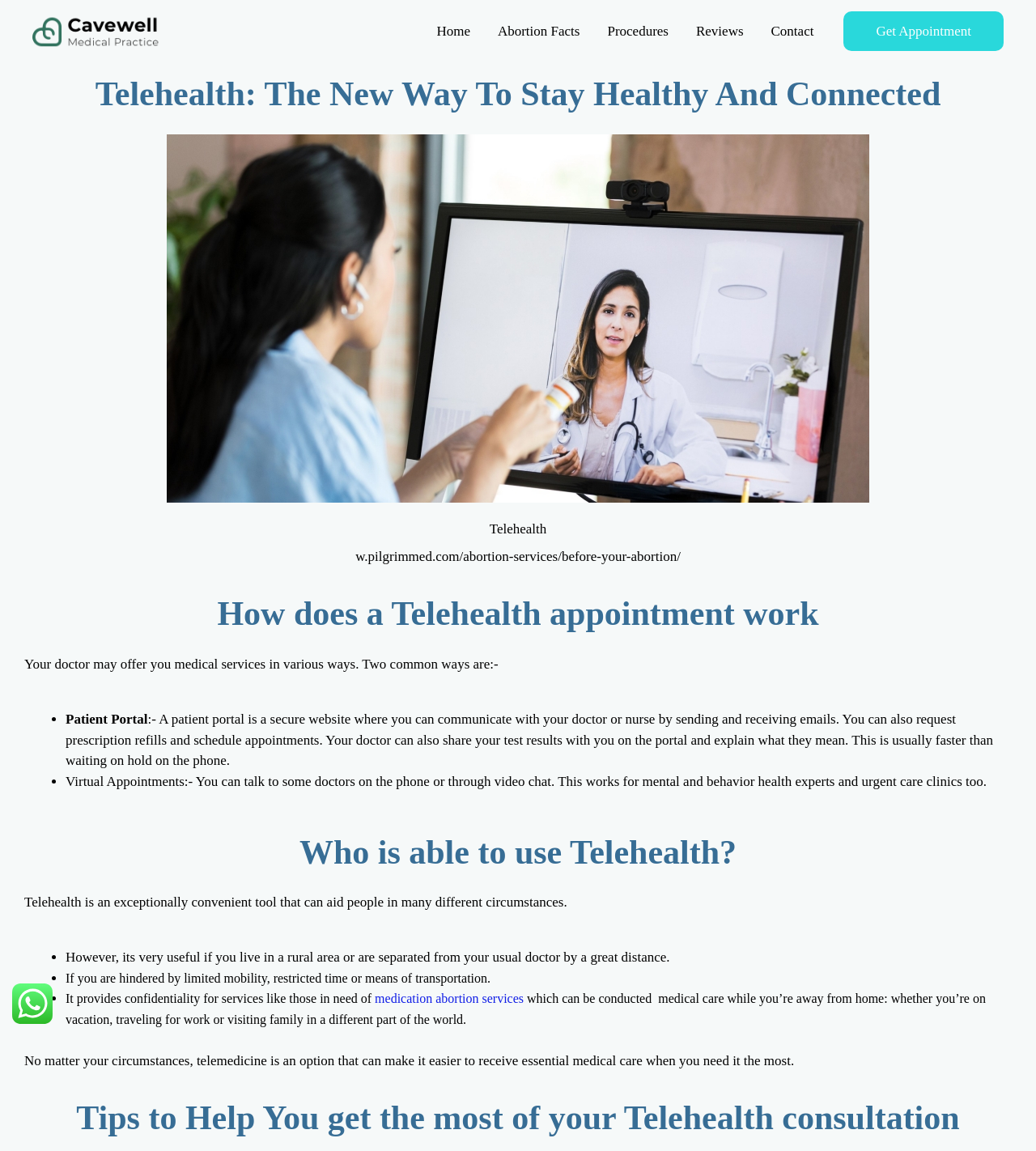Analyze and describe the webpage in a detailed narrative.

The webpage is about Telehealth, a medical service that allows patients to receive medical care remotely. At the top left corner, there is a logo of Cavewell Safe Abortion Clinic Johannesburg, accompanied by a link to the clinic's website. 

Below the logo, there is a navigation menu with five links: Home, Abortion Facts, Procedures, Reviews, and Contact. These links are horizontally aligned and take up about half of the screen width.

On the right side of the navigation menu, there is a call-to-action link "Get Appointment" in a prominent position. Below this link, there is a heading that reads "Telehealth: The New Way To Stay Healthy And Connected". 

Underneath the heading, there is a large image related to Telehealth, taking up about half of the screen height. 

The main content of the webpage is divided into three sections. The first section explains how a Telehealth appointment works, with a heading and a paragraph of text. The second section describes who can use Telehealth, with a heading and three bullet points explaining the benefits of Telehealth for people in different circumstances. The third section provides tips to help patients get the most out of their Telehealth consultation, with a heading but no content.

Throughout the main content, there are several static text elements, headings, and list markers that provide information about Telehealth services. There is also a link to "medication abortion services" in one of the bullet points. 

At the bottom of the page, there is a small image, but its purpose is unclear.